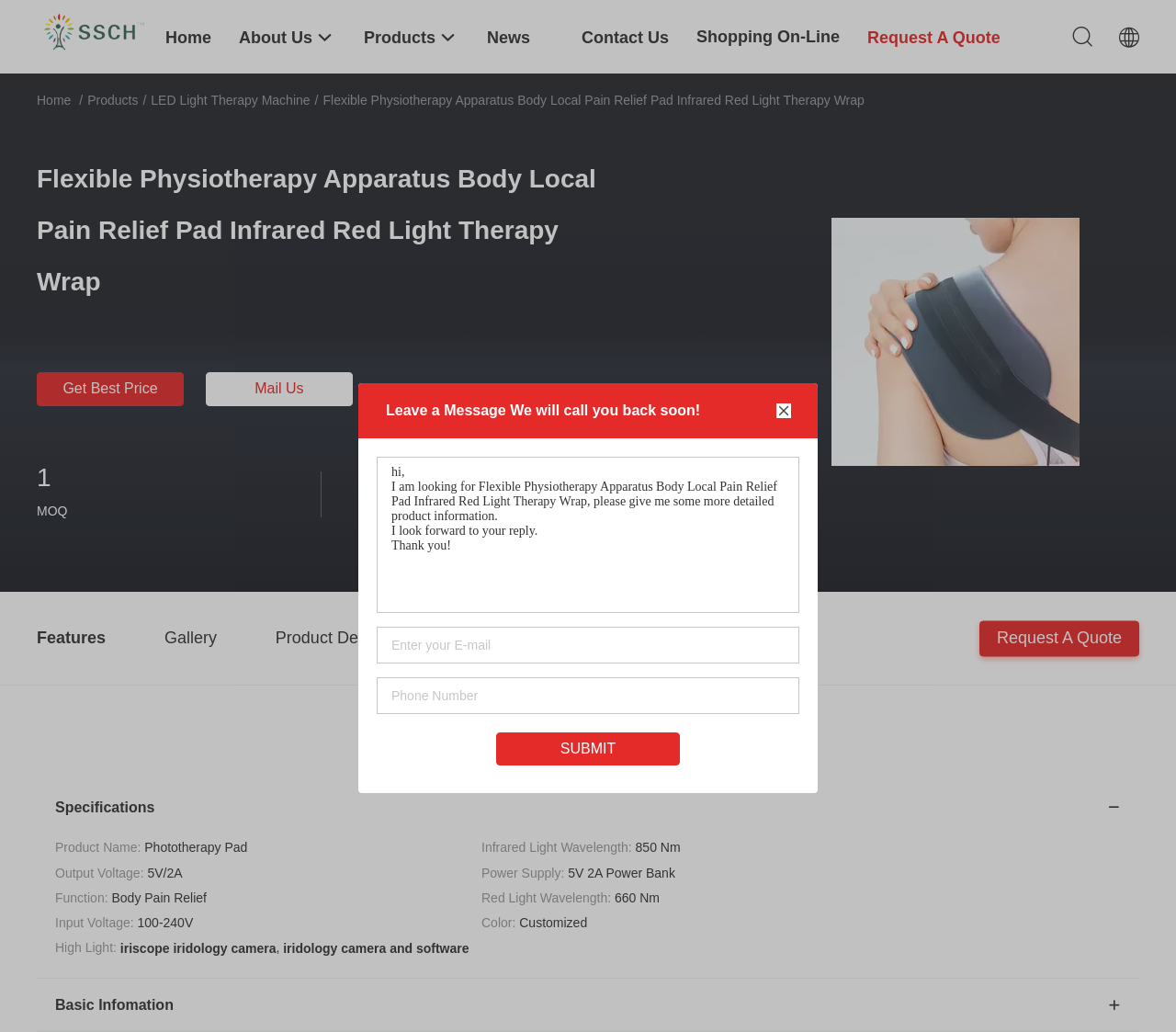Identify the bounding box coordinates of the element that should be clicked to fulfill this task: "Enter your inquiry details in the text box". The coordinates should be provided as four float numbers between 0 and 1, i.e., [left, top, right, bottom].

[0.32, 0.443, 0.68, 0.594]